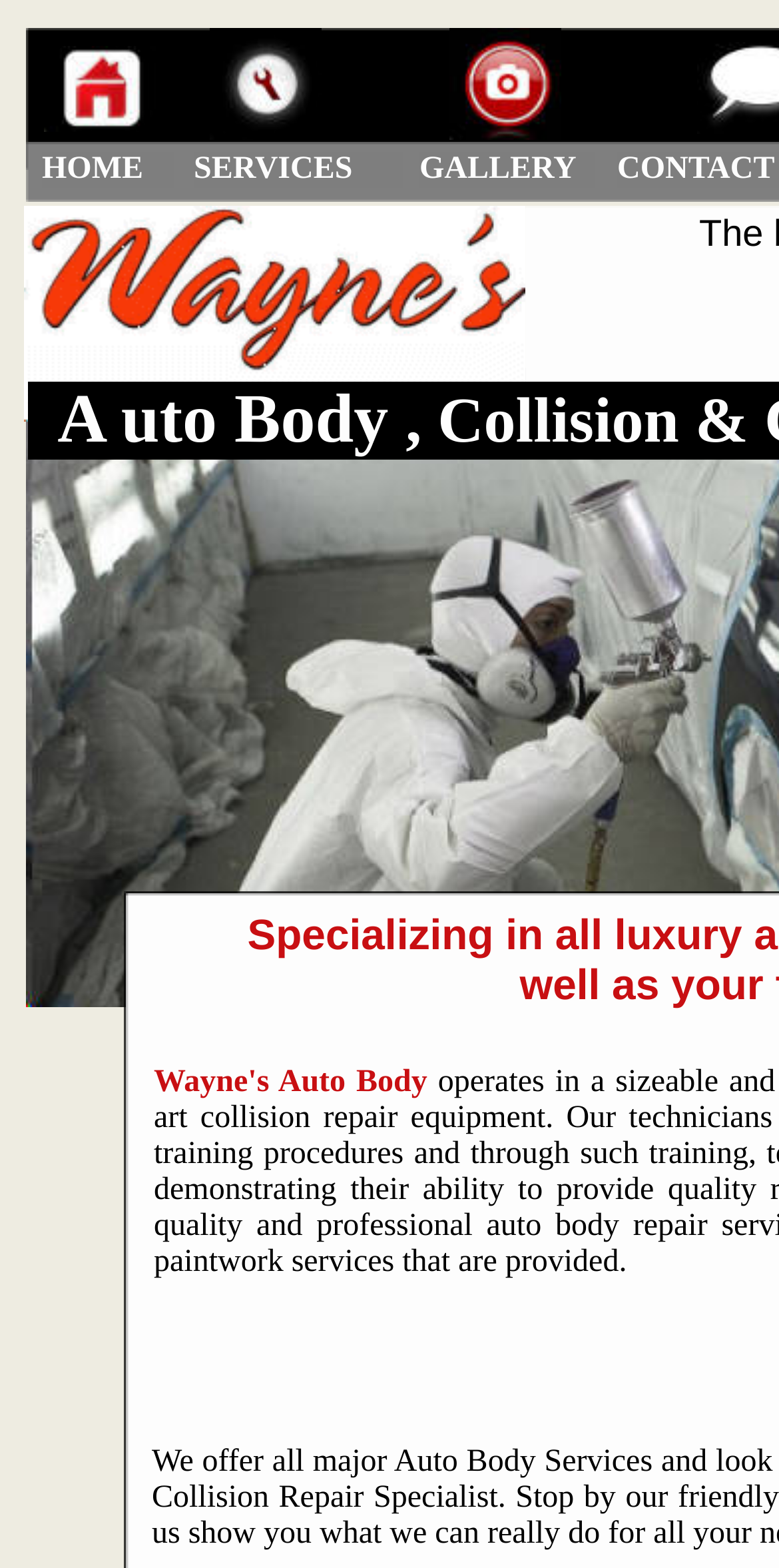What services does the auto body shop offer?
From the image, respond using a single word or phrase.

Auto Body Repair, Collision, Alignment and Suspension, Restoration, Dent Removal, Glass Replacement, Towing, Rental Car